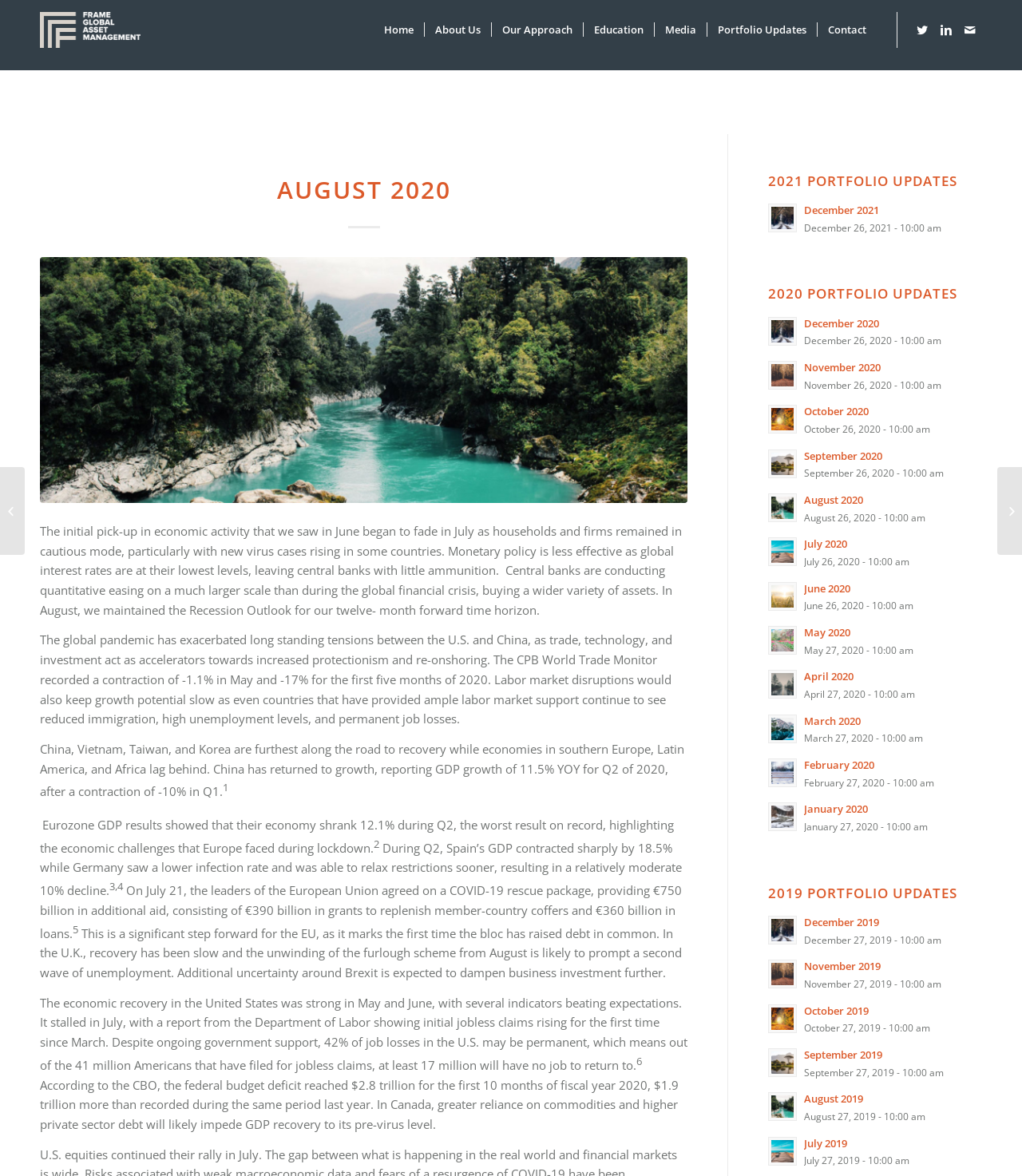Provide the bounding box coordinates of the HTML element described by the text: "Media".

[0.64, 0.01, 0.691, 0.041]